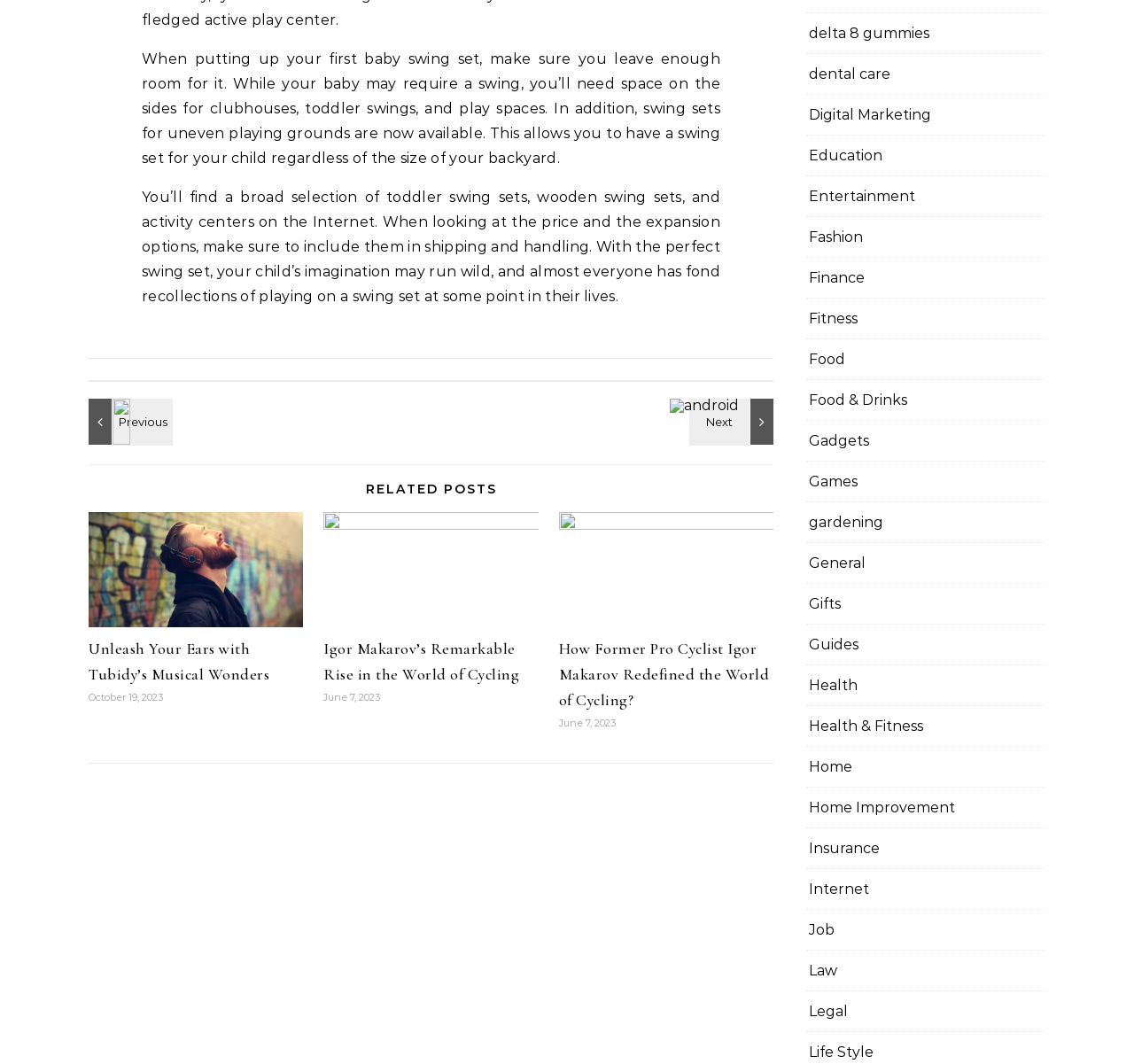Please pinpoint the bounding box coordinates for the region I should click to adhere to this instruction: "Click on the 'delta 8 gummies' link".

[0.713, 0.012, 0.82, 0.05]